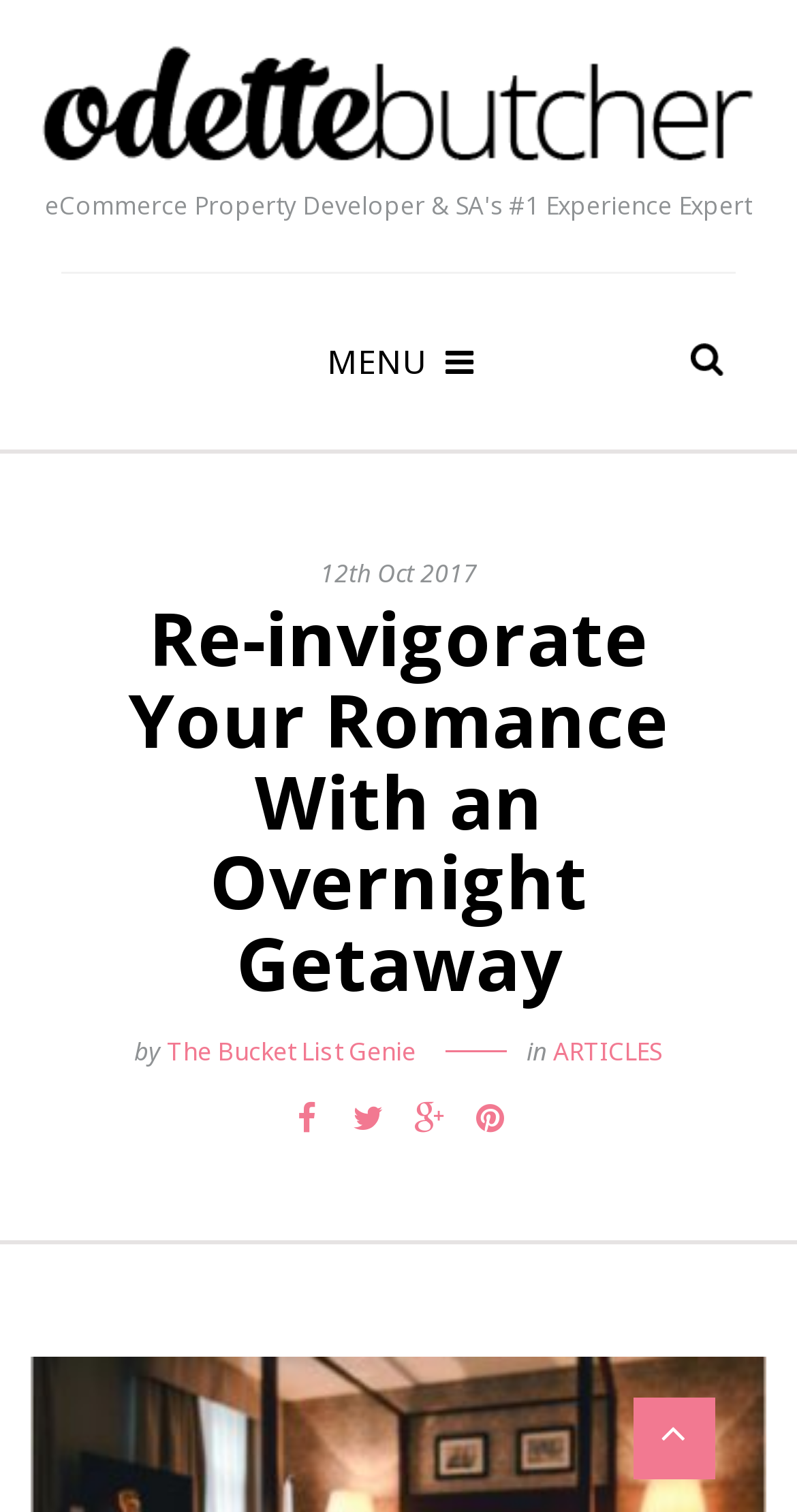Kindly provide the bounding box coordinates of the section you need to click on to fulfill the given instruction: "Subscribe to this RSS feed".

None